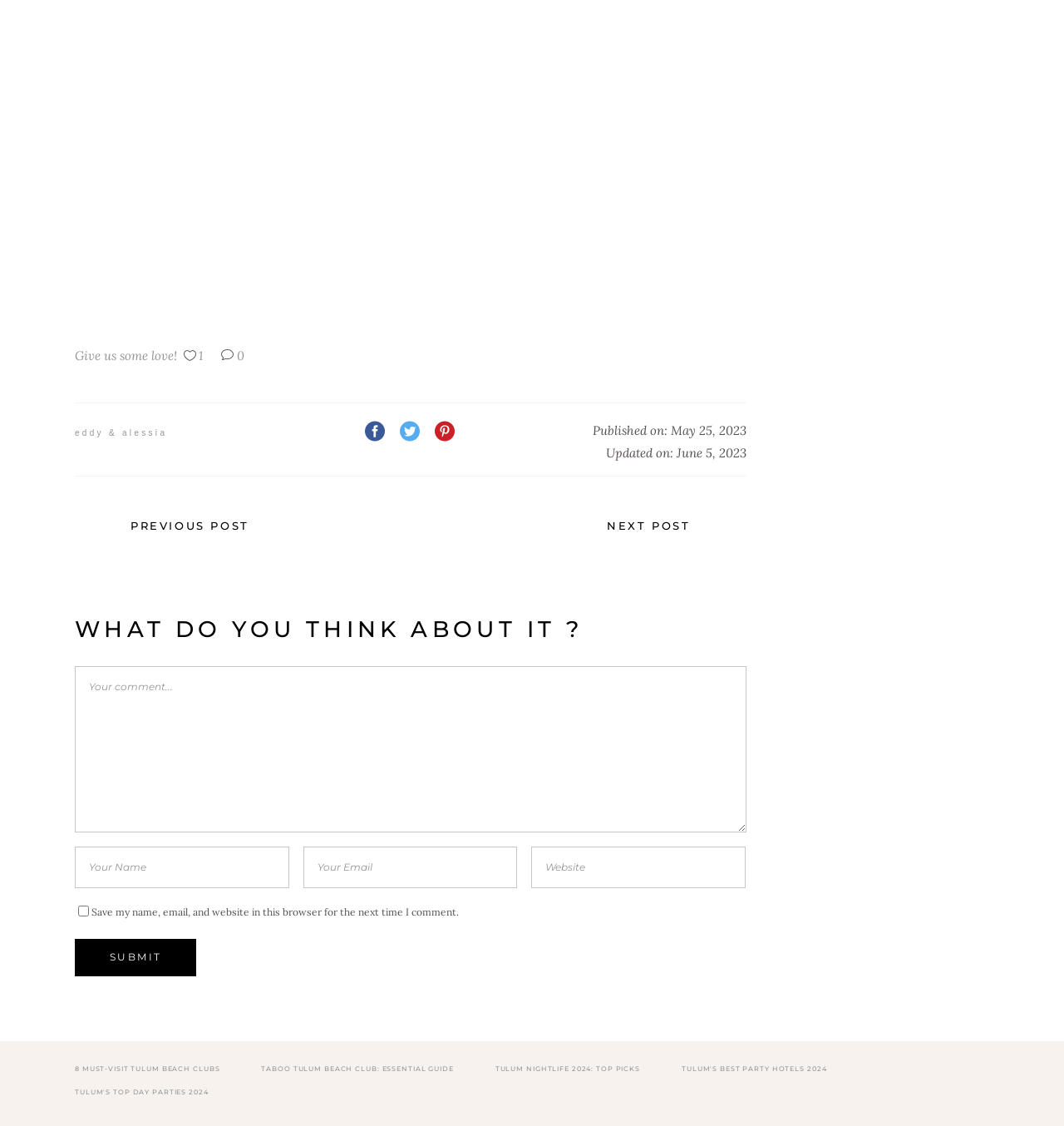Please find the bounding box coordinates of the section that needs to be clicked to achieve this instruction: "Enter your comment".

[0.07, 0.592, 0.701, 0.739]